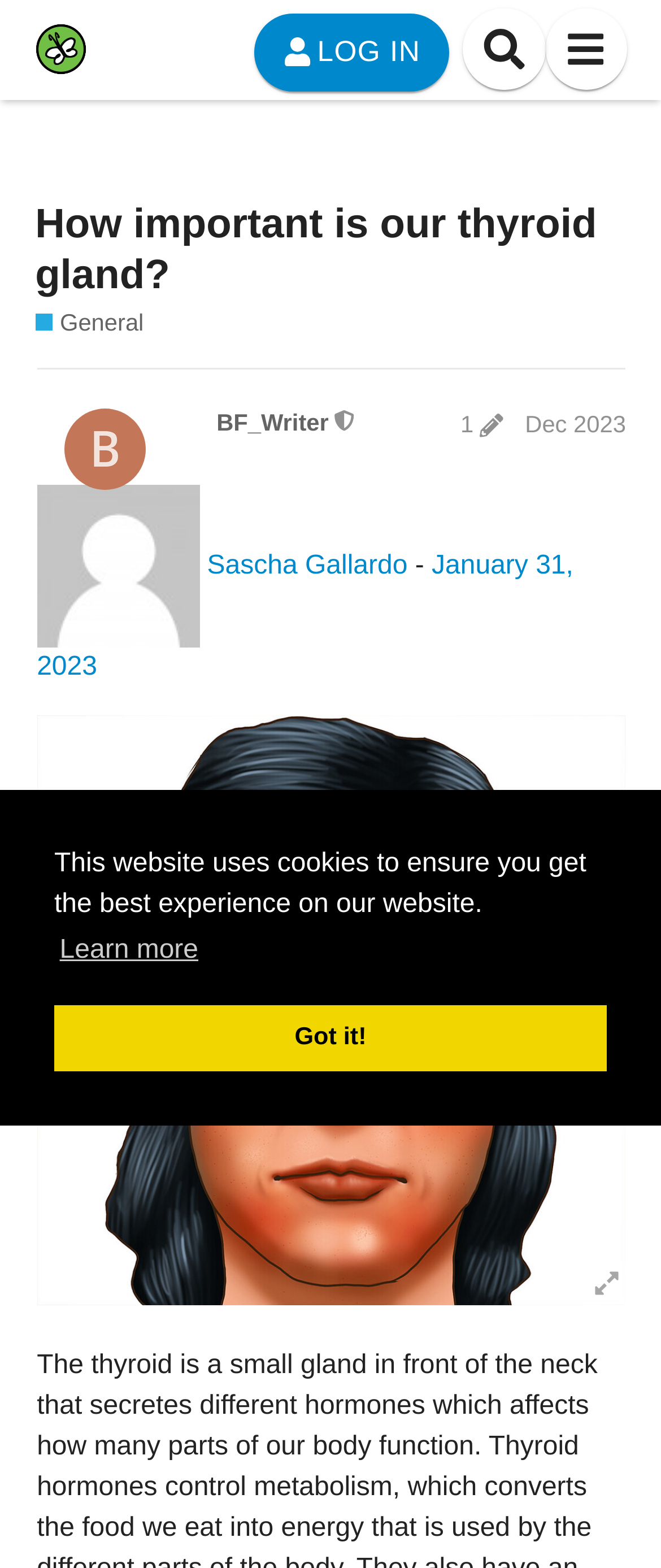Find the bounding box coordinates of the clickable element required to execute the following instruction: "Learn more about cookies". Provide the coordinates as four float numbers between 0 and 1, i.e., [left, top, right, bottom].

[0.082, 0.59, 0.308, 0.623]